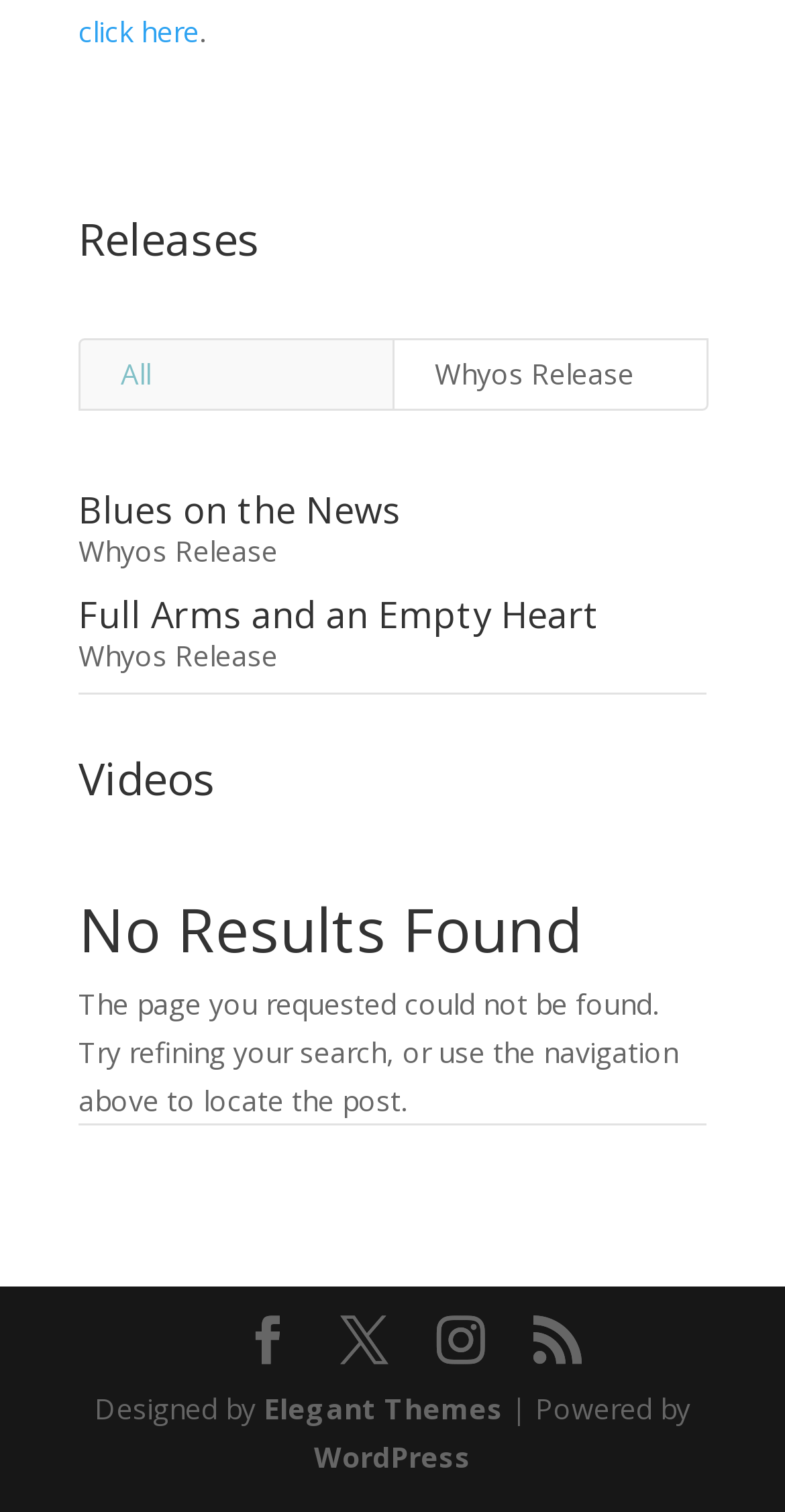Determine the bounding box coordinates for the UI element described. Format the coordinates as (top-left x, top-left y, bottom-right x, bottom-right y) and ensure all values are between 0 and 1. Element description: Instagram

[0.556, 0.871, 0.618, 0.904]